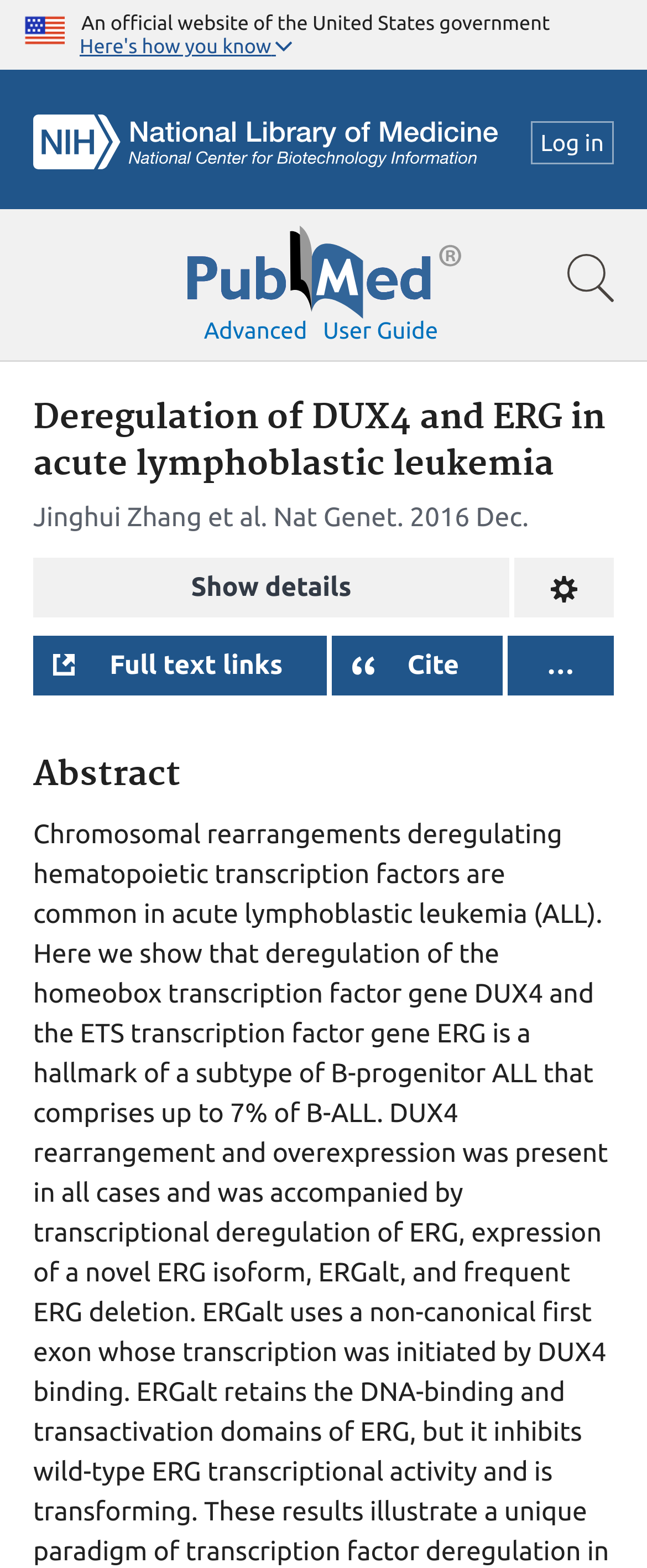What is the publication date of the article?
Based on the screenshot, answer the question with a single word or phrase.

2016 Dec